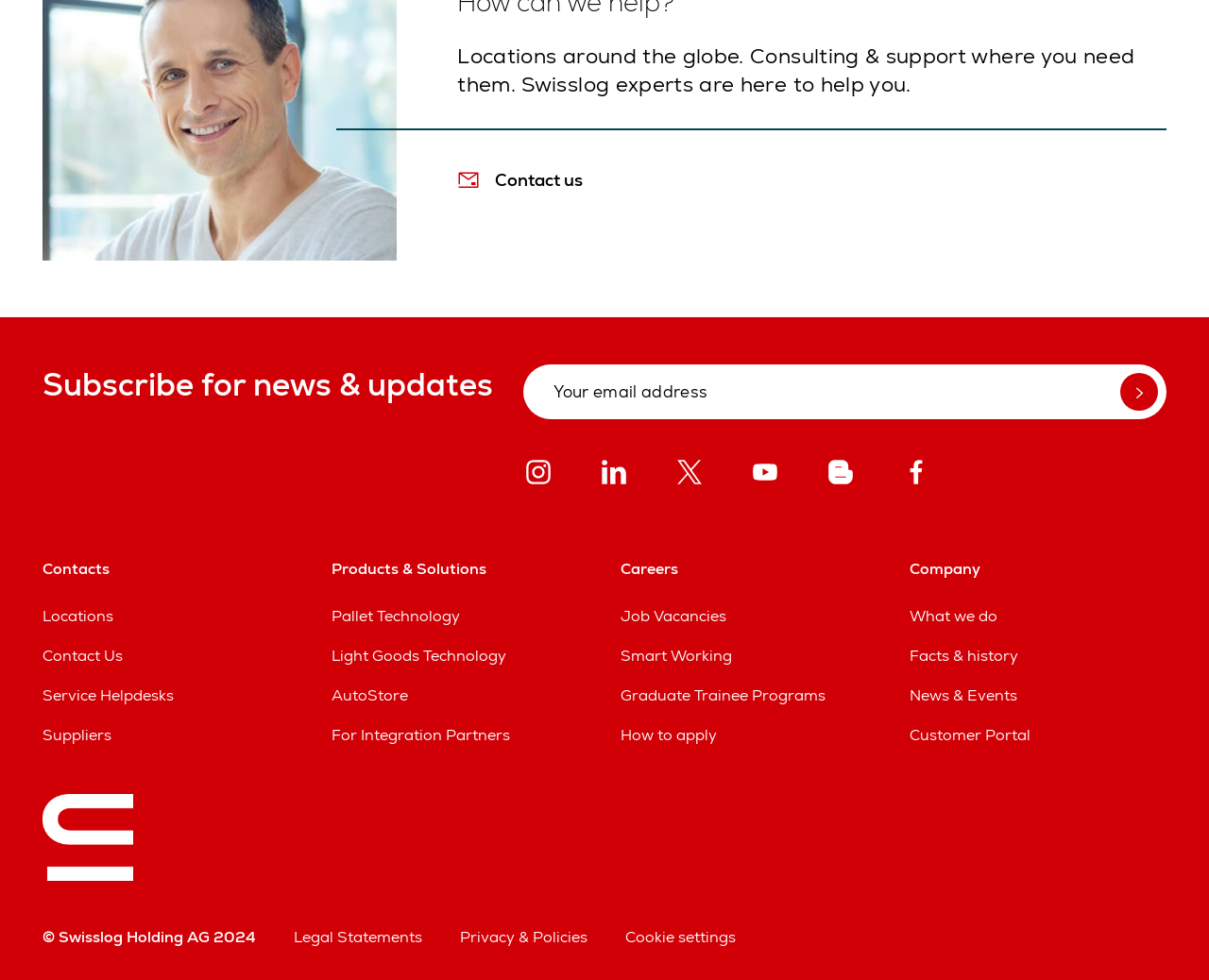Given the element description, predict the bounding box coordinates in the format (top-left x, top-left y, bottom-right x, bottom-right y), using floating point numbers between 0 and 1: name="mail" placeholder="Your email address"

[0.458, 0.38, 0.927, 0.419]